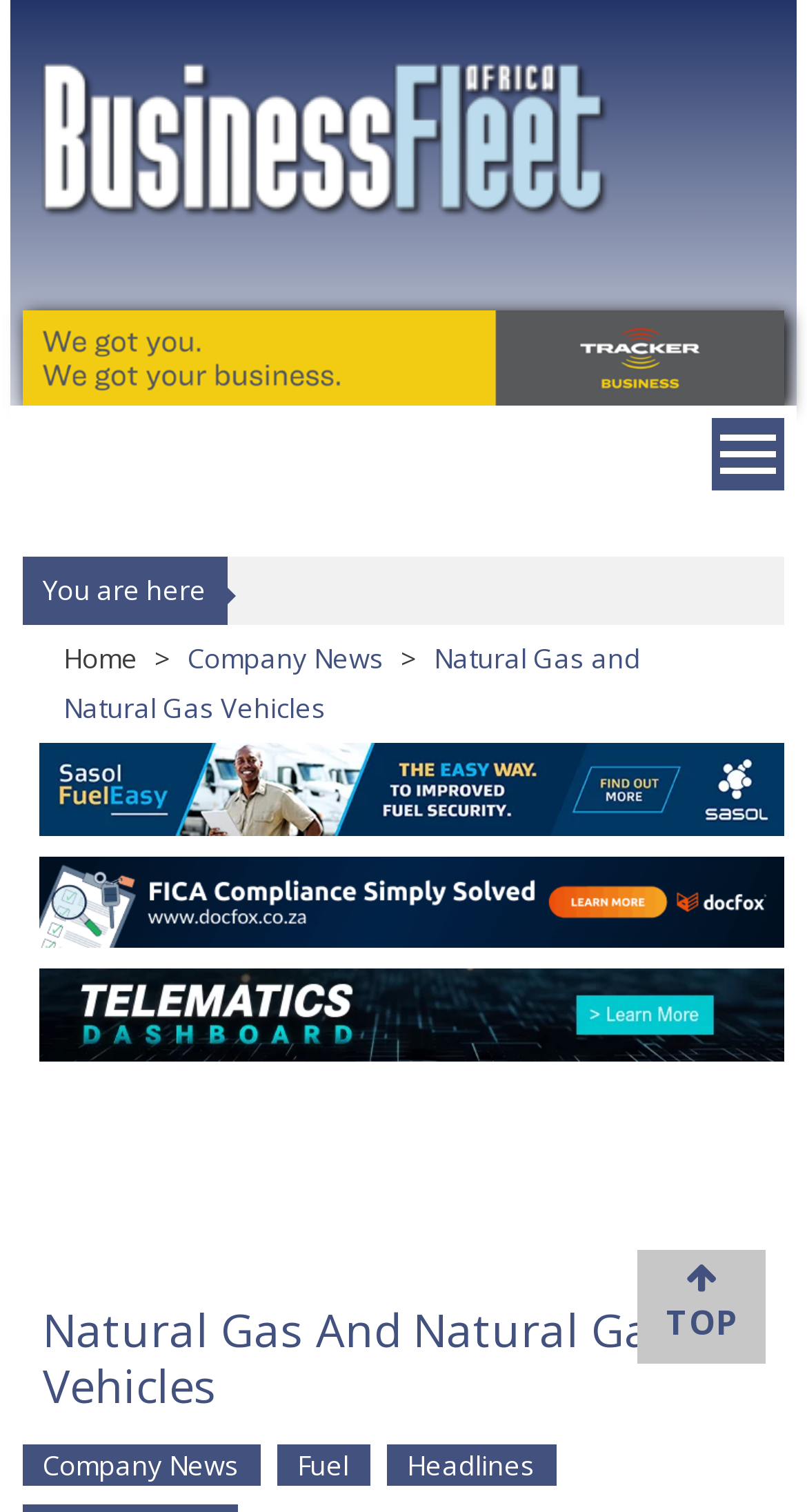Extract the heading text from the webpage.

Business Fleet Africa